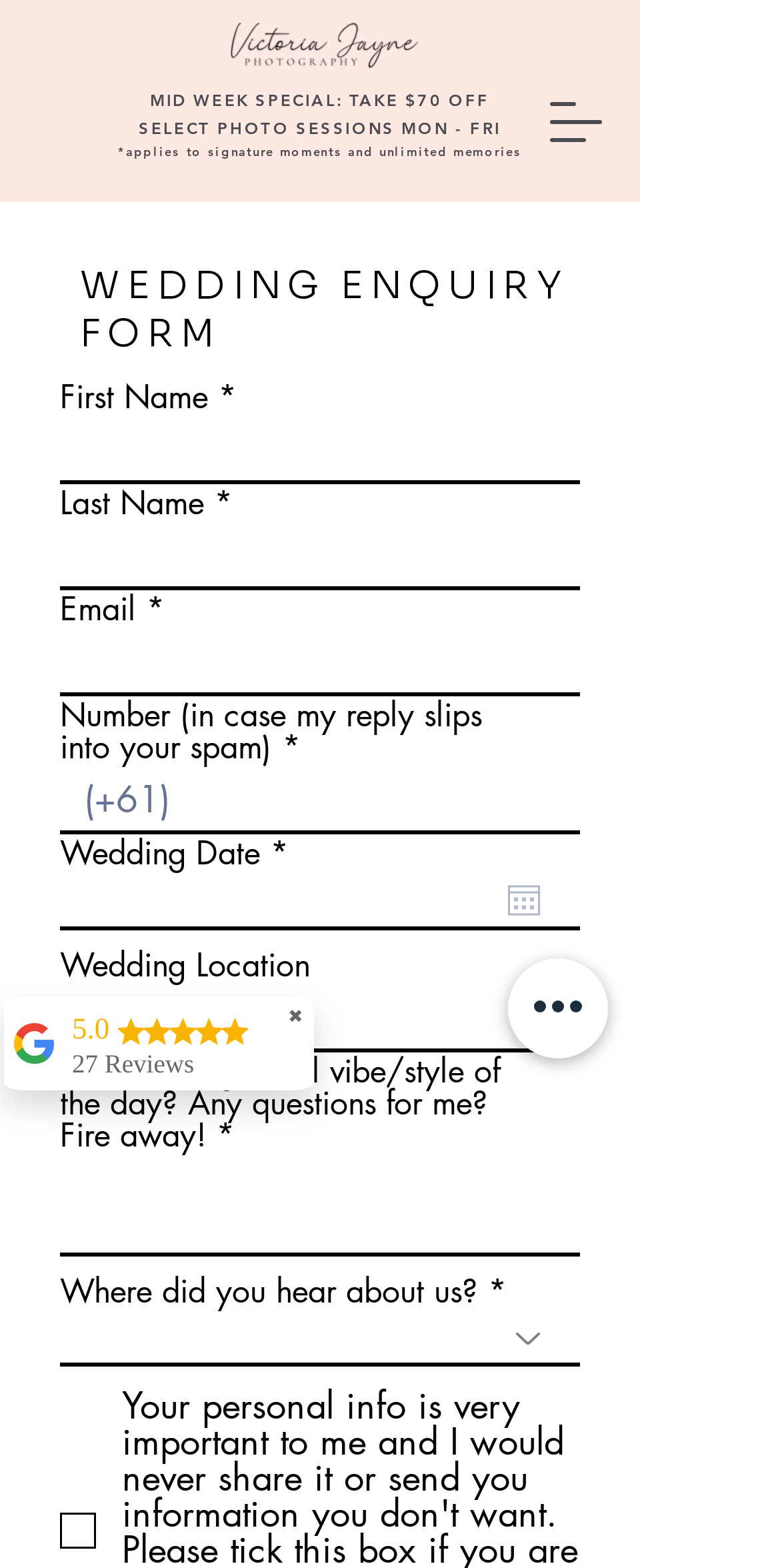Determine the bounding box coordinates for the UI element described. Format the coordinates as (top-left x, top-left y, bottom-right x, bottom-right y) and ensure all values are between 0 and 1. Element description: name="first-name" placeholder=""

[0.077, 0.267, 0.744, 0.309]